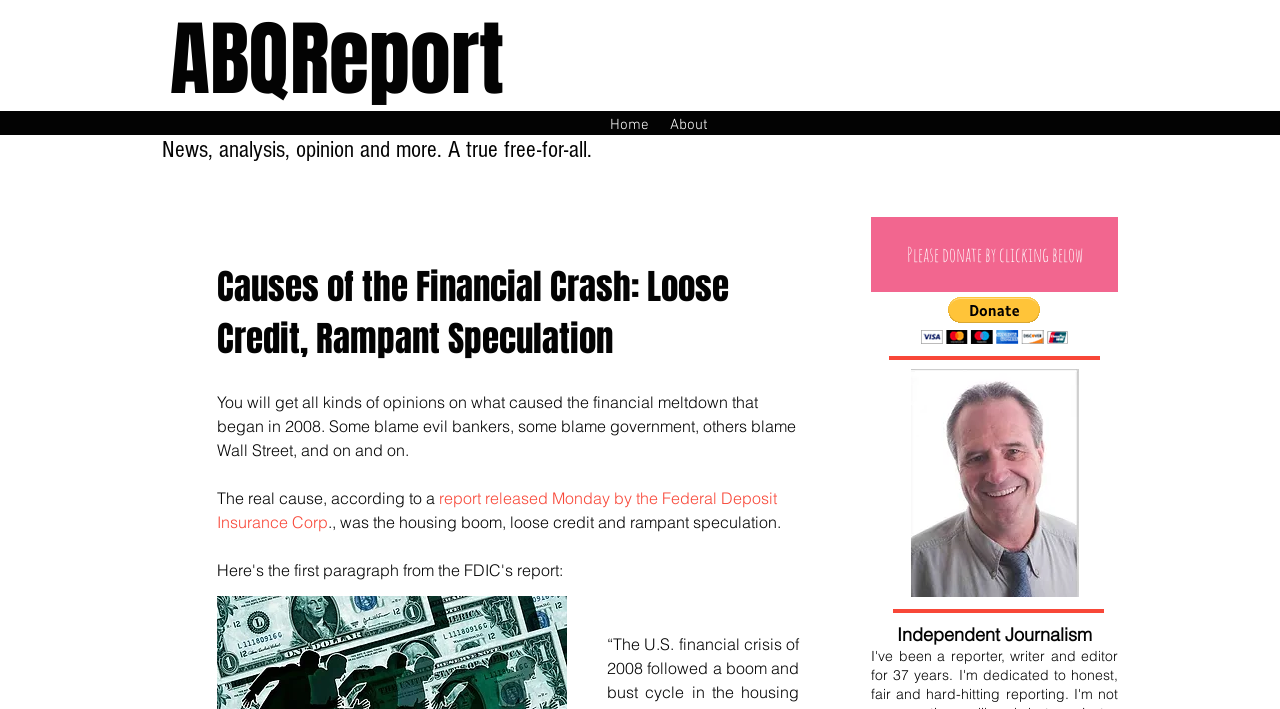Reply to the question with a brief word or phrase: What is the name of the report mentioned in the article?

ABQReport